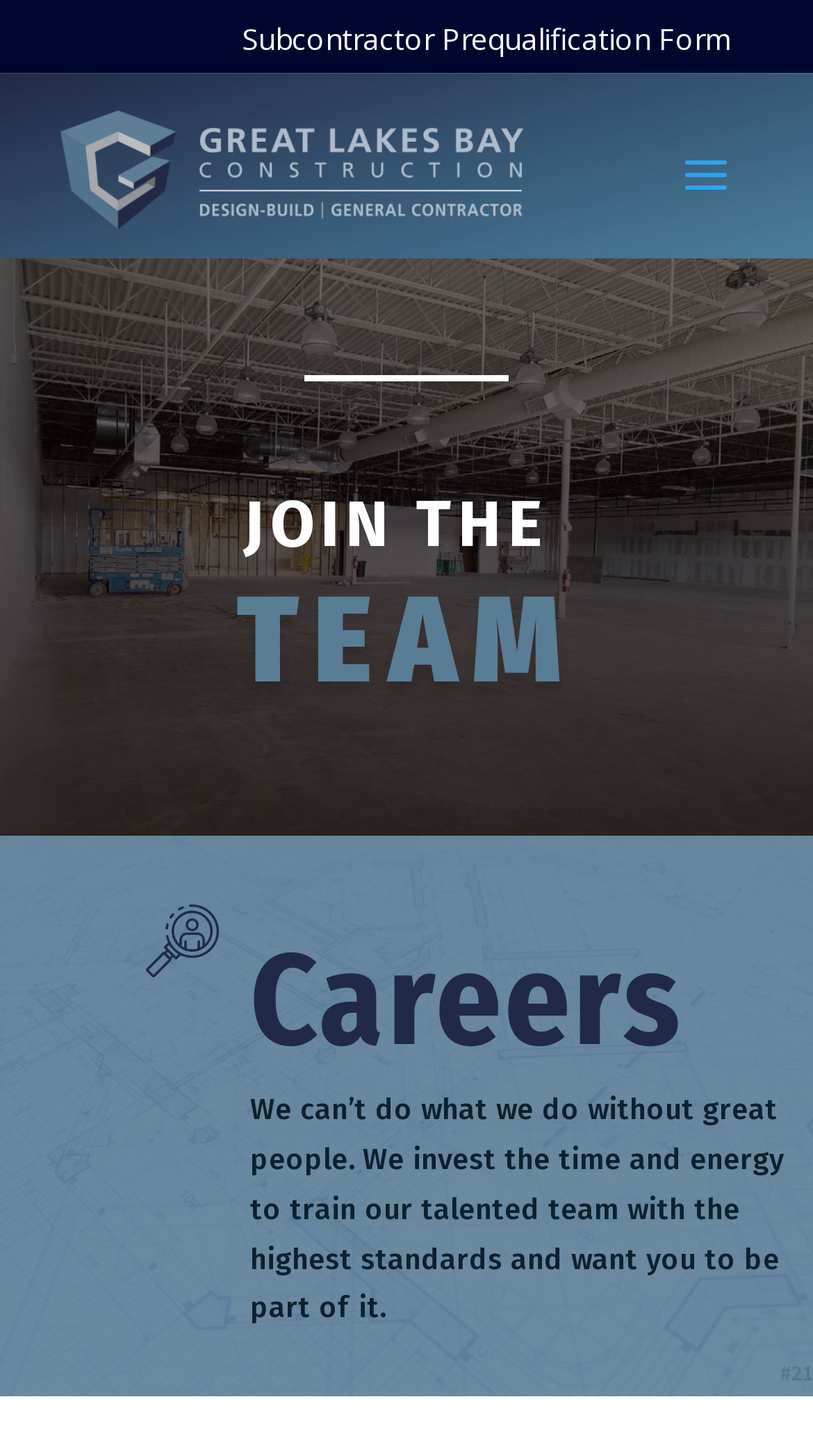Describe all the visual and textual components of the webpage comprehensively.

The webpage is about Great Lakes Bay Construction, Inc. and appears to be a careers or job opportunities page. At the top, there is a heading that reads "Subcontractor Prequalification Form". Below this, there is a link with no descriptive text, but it is positioned near the top-left of the page. 

To the right of the link, there are two lines of text that read "JOIN THE" and "TEAM", which may be a call to action or a slogan. 

Further down the page, there is a table with a heading that says "Careers". Below this heading, there is a paragraph of text that describes the company's approach to training and investing in its team members, and expresses interest in having the reader join the team. This text is positioned near the bottom of the page, taking up most of the width.